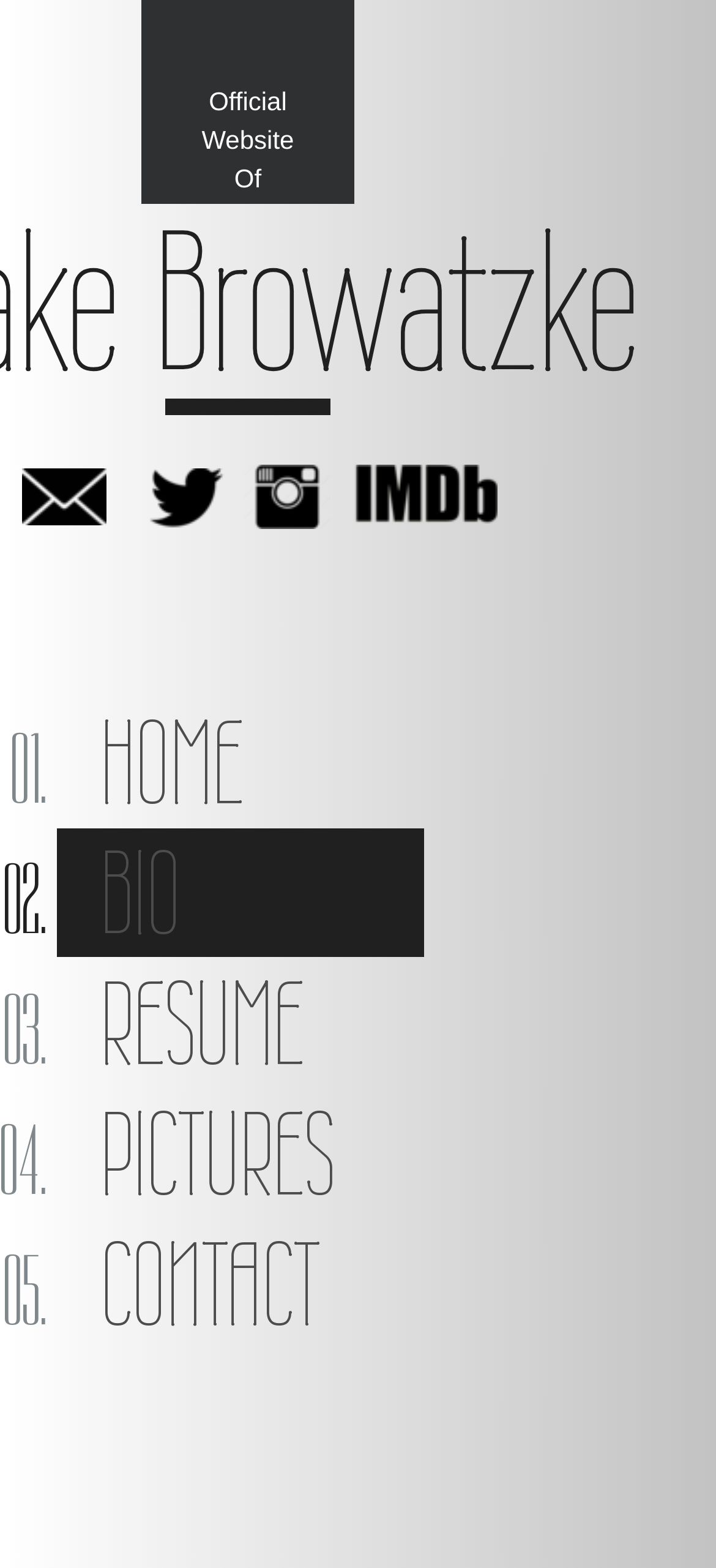Please provide a one-word or phrase answer to the question: 
How many images are on the webpage?

4